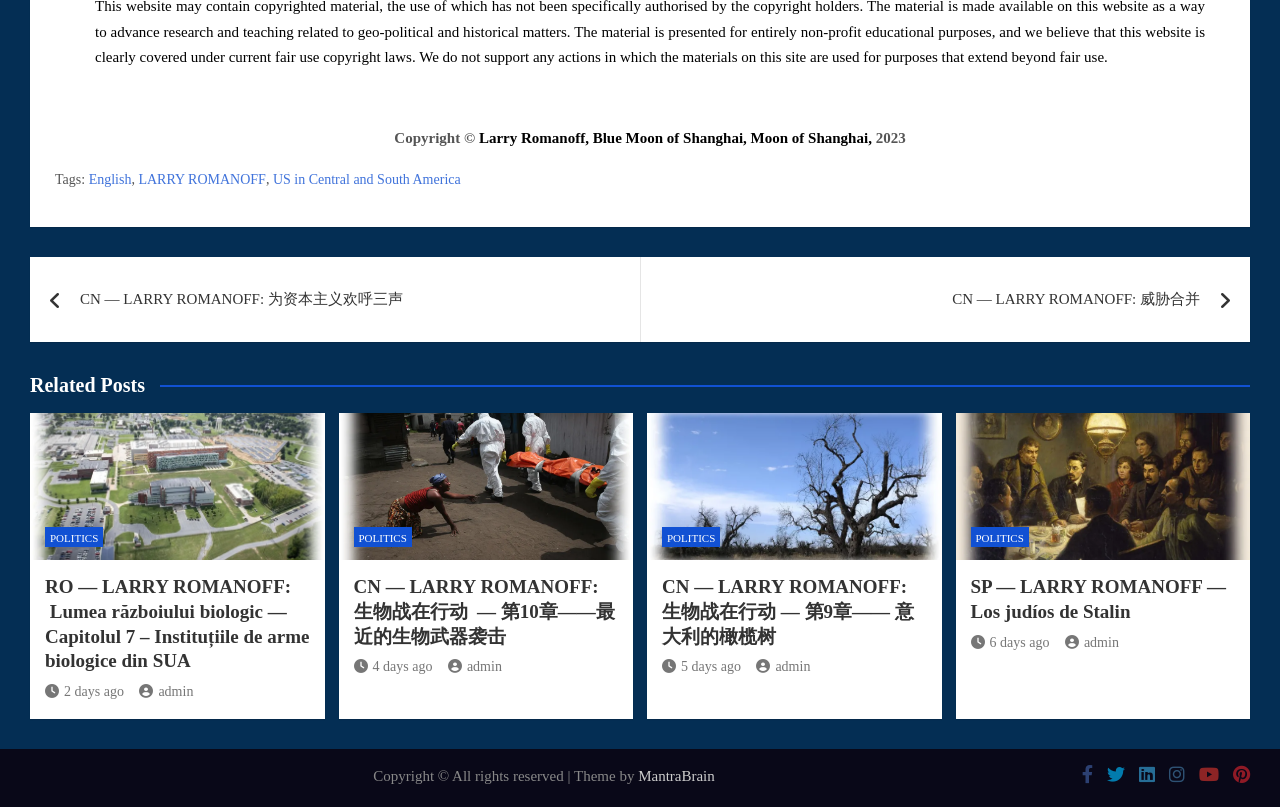Please determine the bounding box coordinates of the element to click in order to execute the following instruction: "View the related post 'RO — LARRY ROMANOFF: Lumea războiului biologic — Capitolul 7 – Instituțiile de arme biologice din SUA'". The coordinates should be four float numbers between 0 and 1, specified as [left, top, right, bottom].

[0.035, 0.713, 0.242, 0.835]